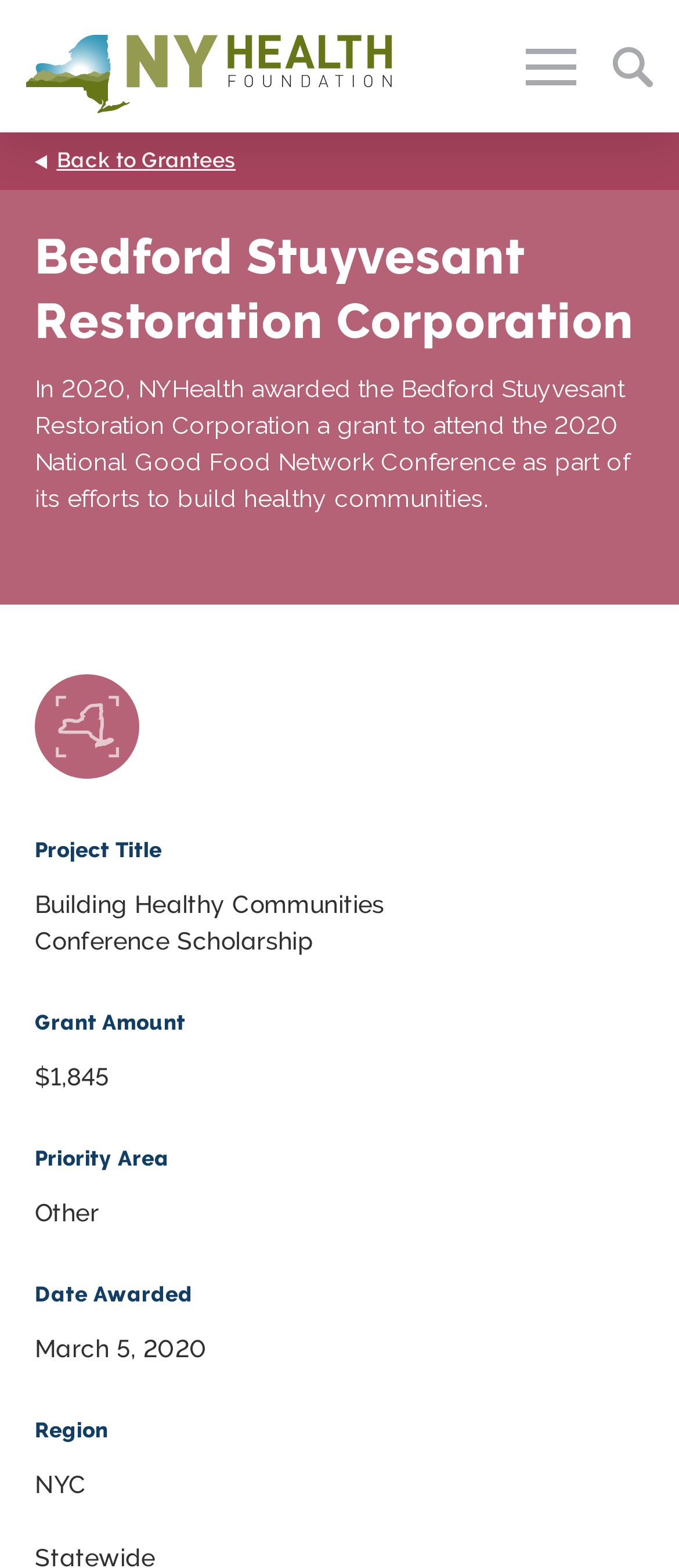Answer in one word or a short phrase: 
What is the name of the organization?

Bedford Stuyvesant Restoration Corporation